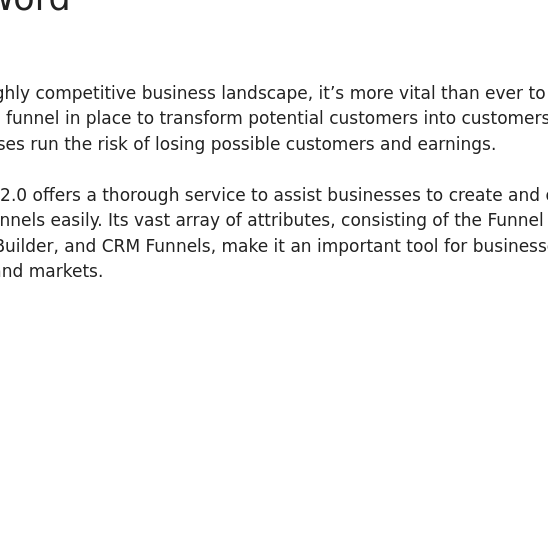Why is managing potential customers important?
Give a detailed and exhaustive answer to the question.

Managing potential customers is important because it helps businesses to avoid losing revenue, as emphasized in the accompanying text, which highlights the necessity for effective customer management in today's competitive business environment.